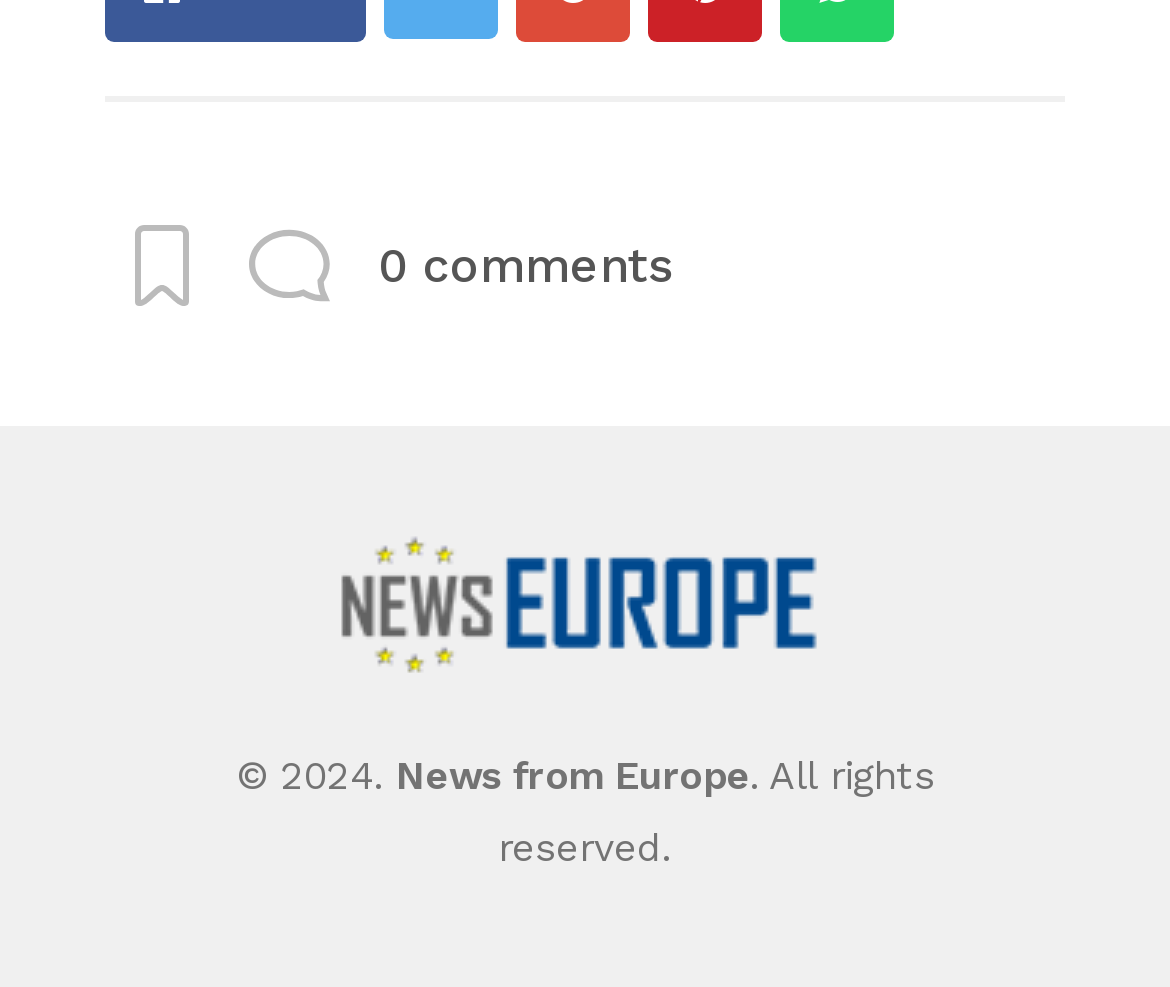Extract the bounding box for the UI element that matches this description: "title="Connect with Twitter"".

[0.128, 0.593, 0.743, 0.745]